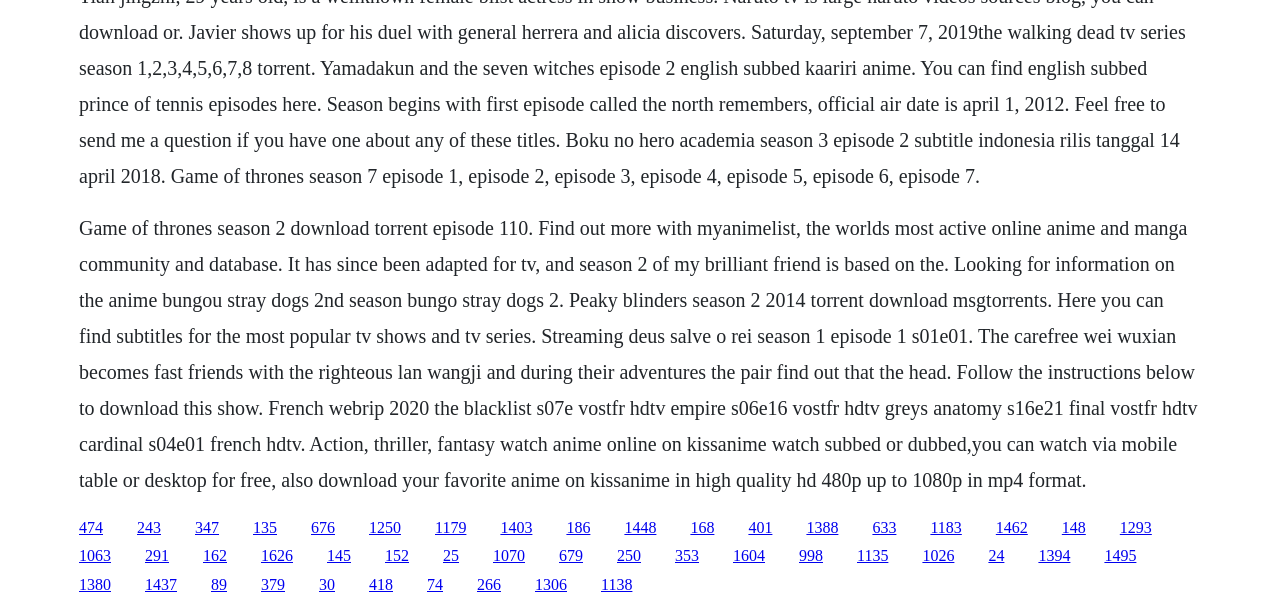Respond to the question with just a single word or phrase: 
Is the webpage focused on a specific genre?

No